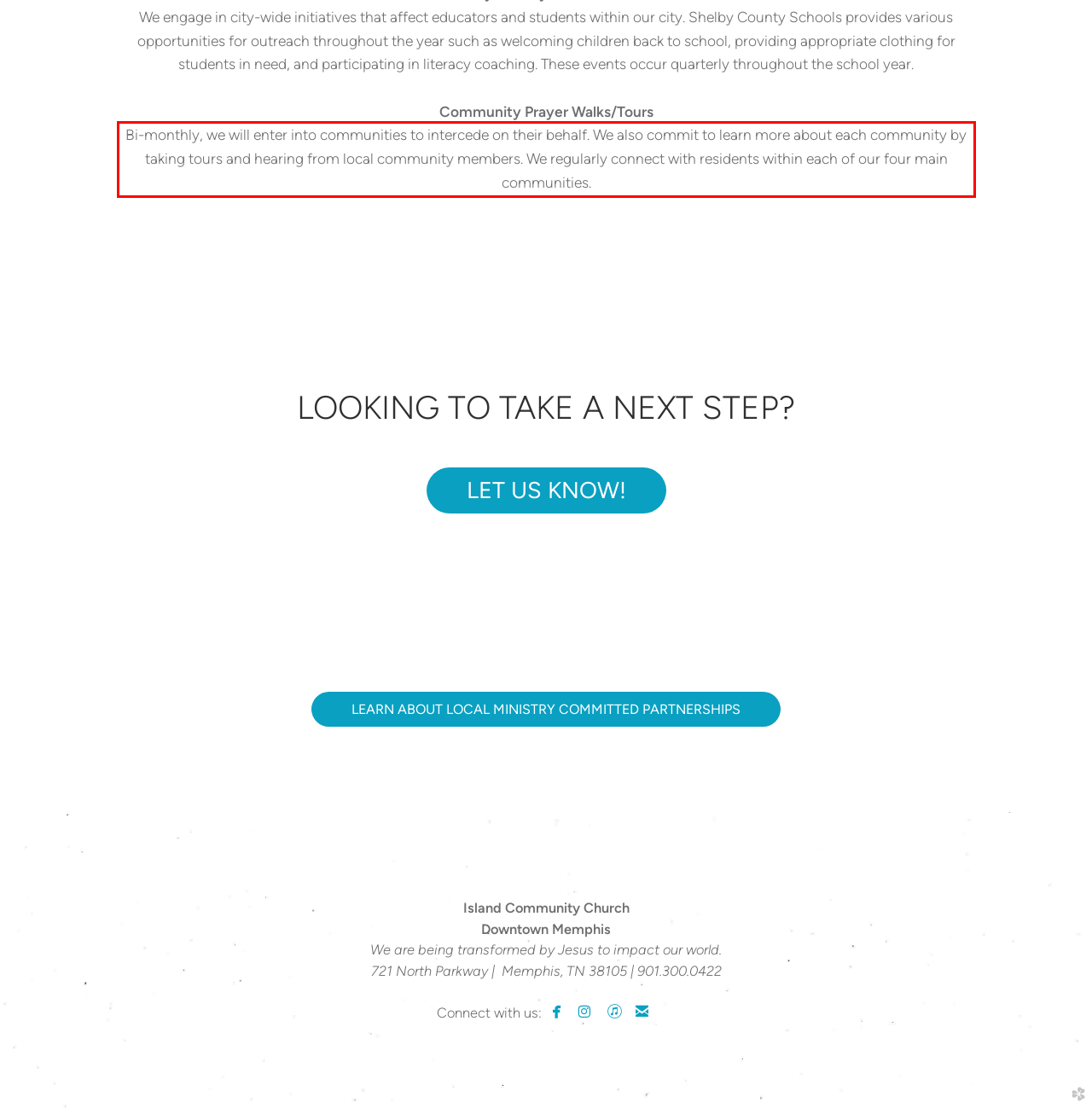From the screenshot of the webpage, locate the red bounding box and extract the text contained within that area.

Bi-monthly, we will enter into communities to intercede on their behalf. We also commit to learn more about each community by taking tours and hearing from local community members. We regularly connect with residents within each of our four main communities.